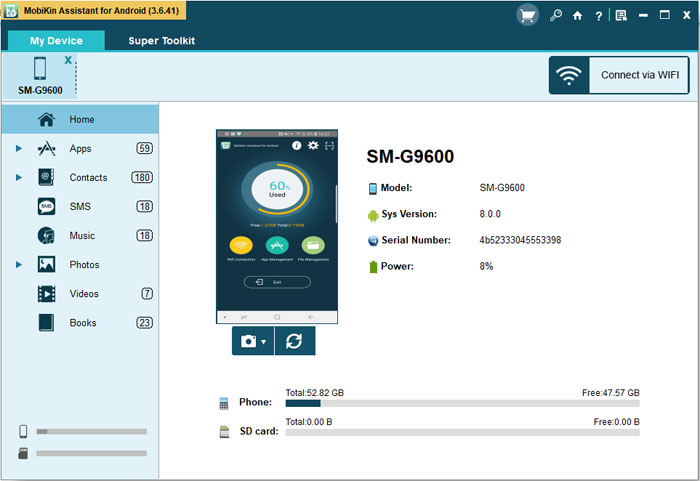Answer the question using only one word or a concise phrase: How much storage is available on the device?

47.57 GB